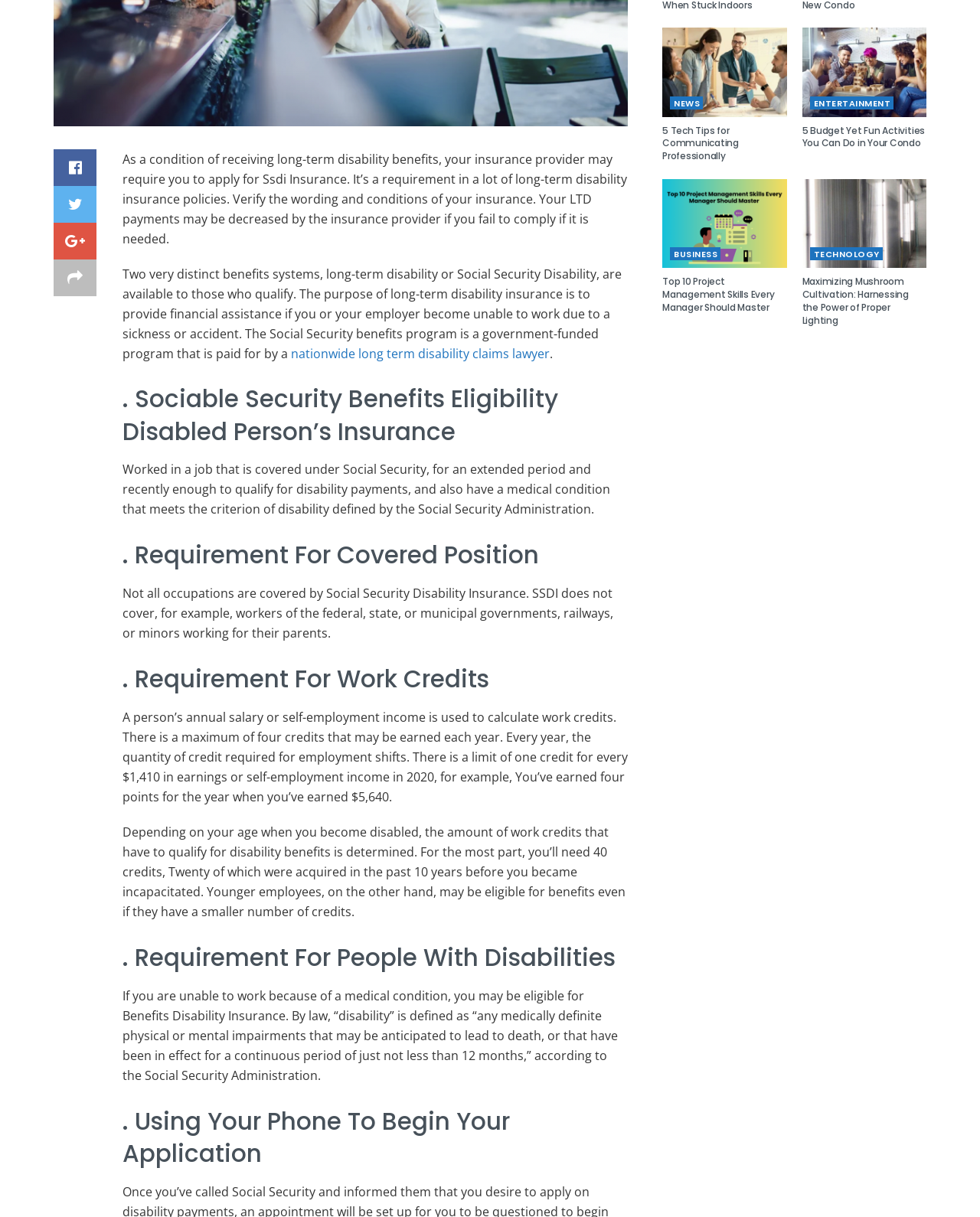Provide the bounding box for the UI element matching this description: "parent_node: BUSINESS".

[0.676, 0.147, 0.803, 0.22]